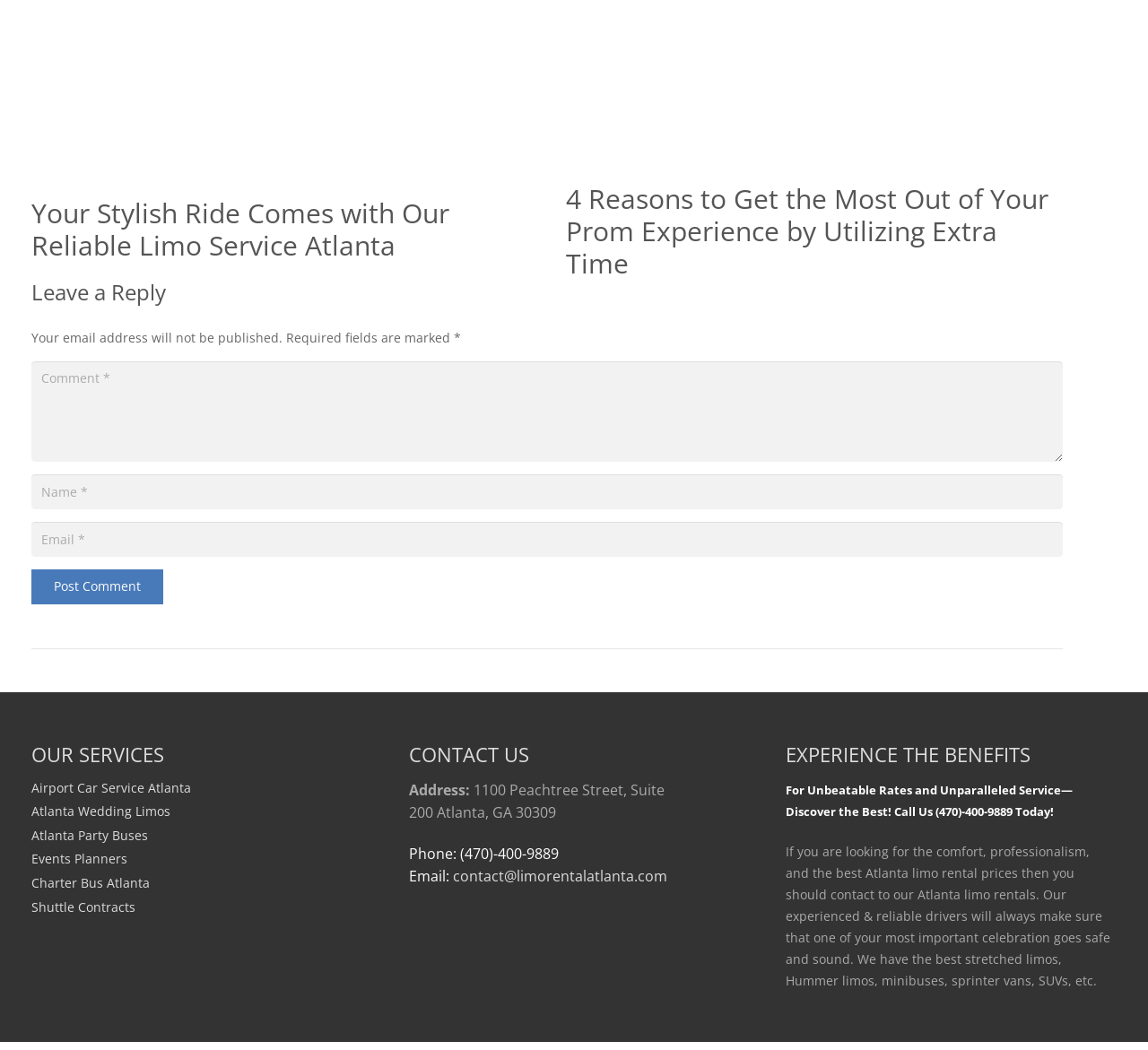Identify the bounding box coordinates of the area you need to click to perform the following instruction: "Read more about '4 Reasons to Get the Most Out of Your Prom Experience by Utilizing Extra Time'".

[0.493, 0.171, 0.913, 0.268]